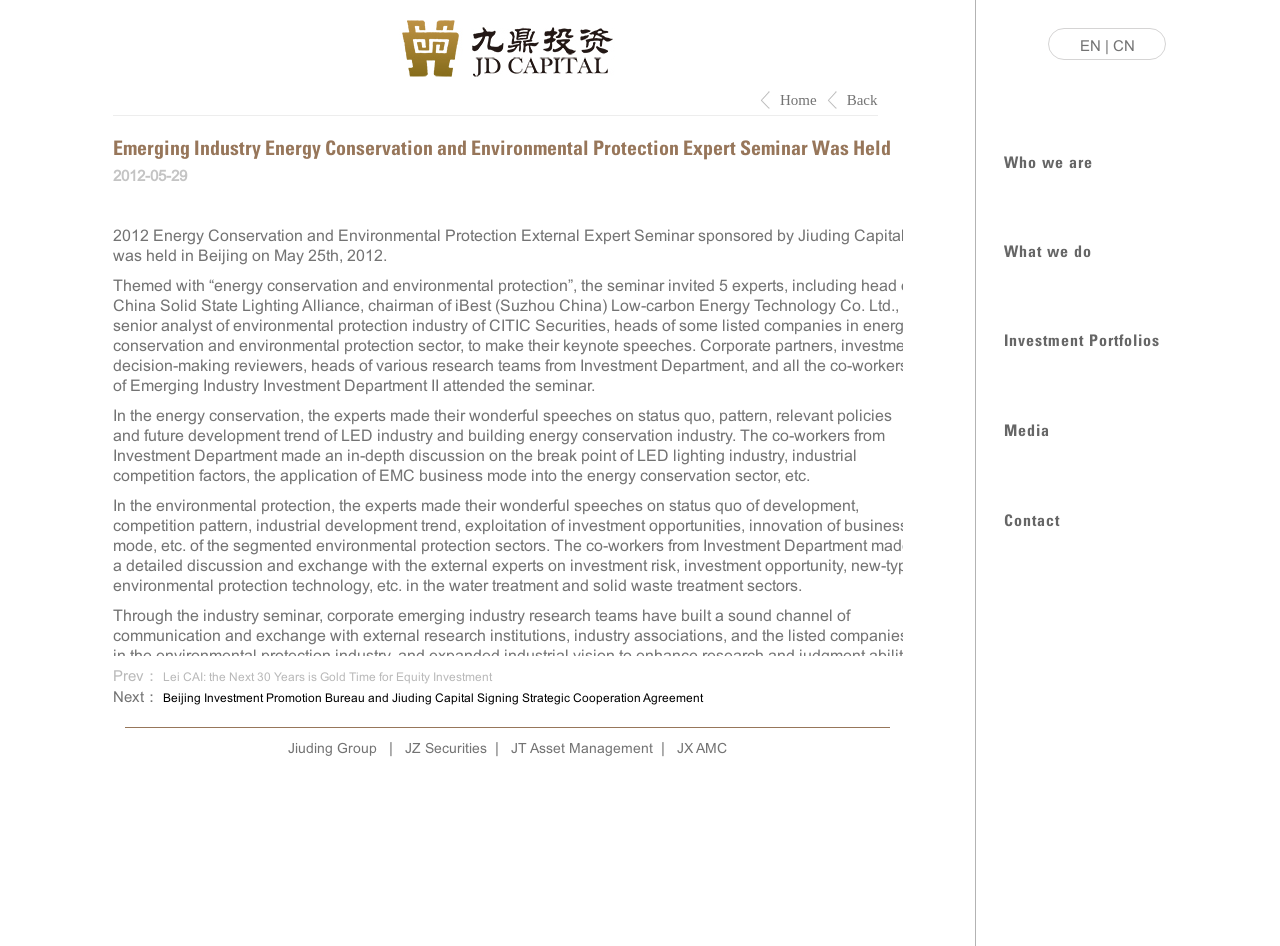What are the sections available on the webpage?
Provide a one-word or short-phrase answer based on the image.

Who we are, What we do, Investment Portfolios, Media, Contact